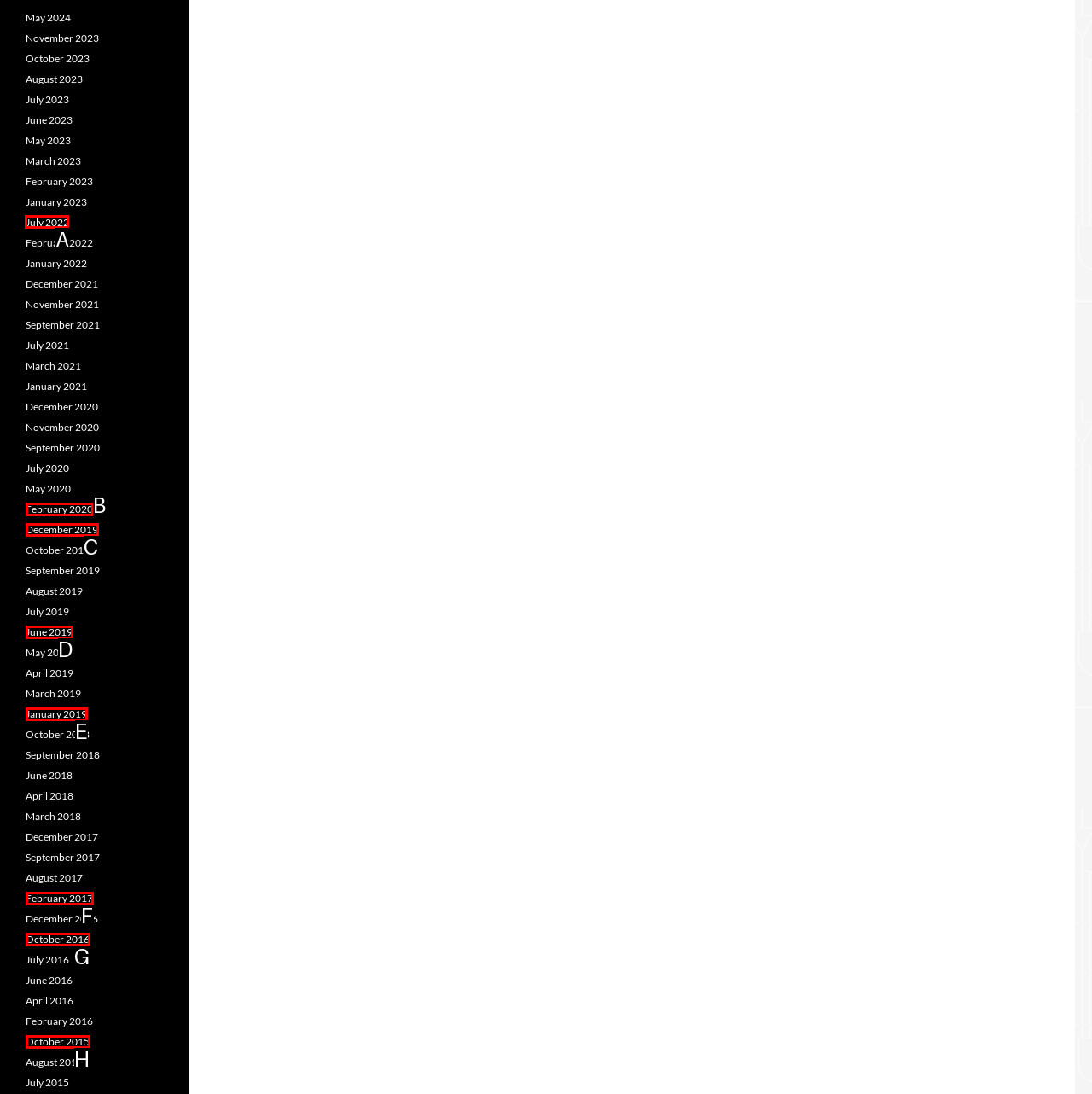Select the correct option from the given choices to perform this task: View July 2022. Provide the letter of that option.

A